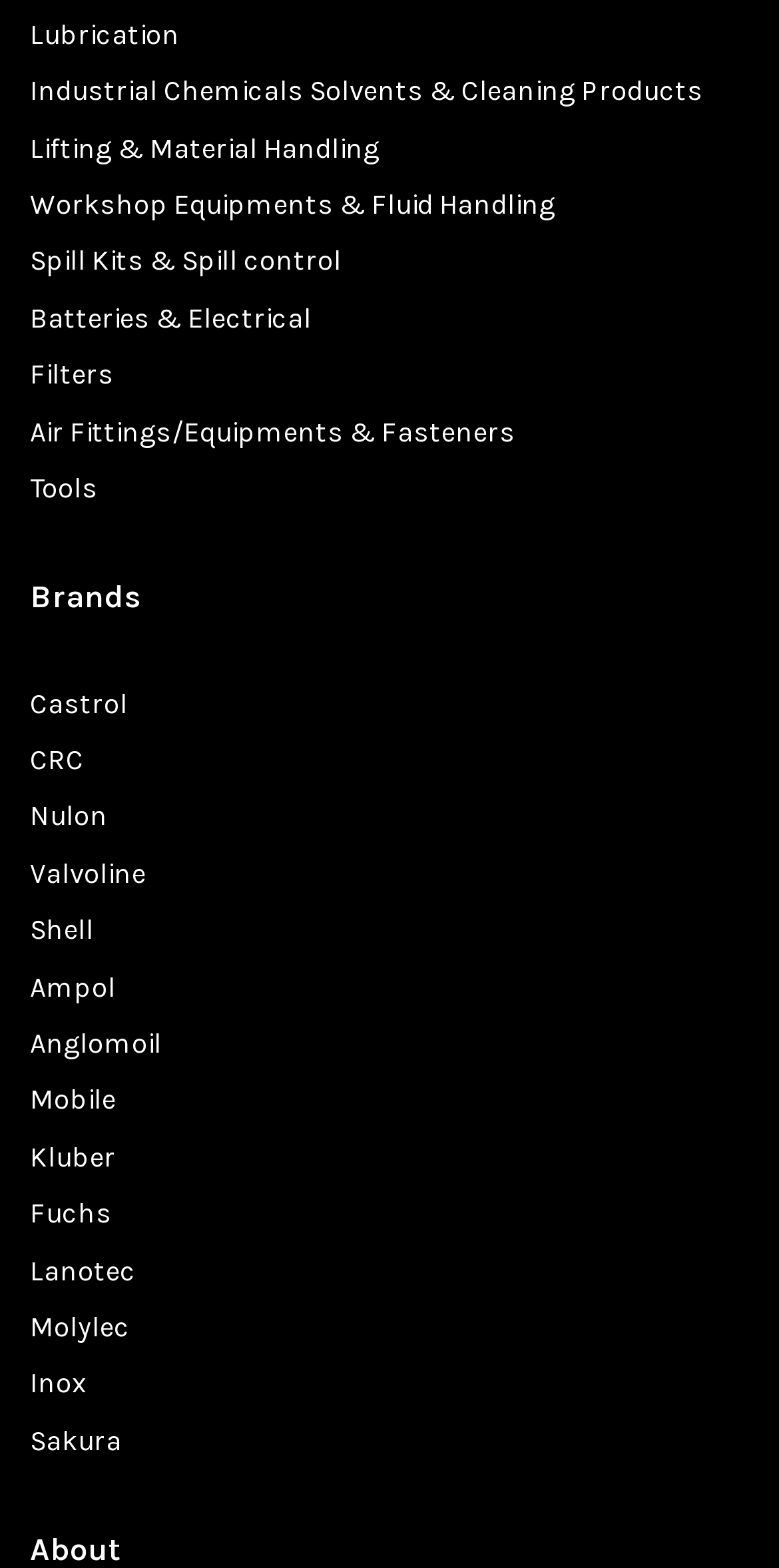Please answer the following query using a single word or phrase: 
What is the last link on the webpage?

Sakura